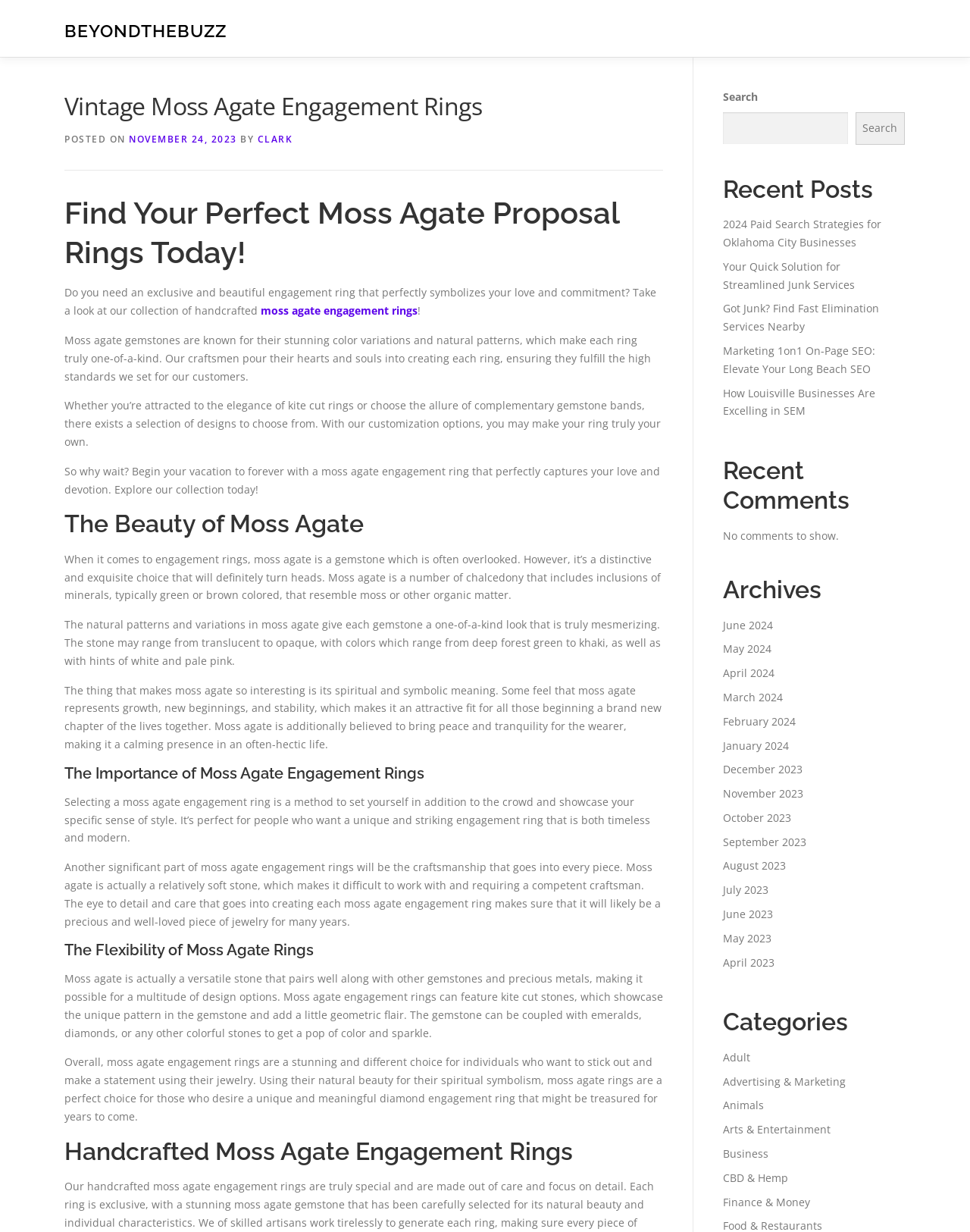Create a detailed description of the webpage's content and layout.

This webpage is about vintage moss agate engagement rings, specifically highlighting their unique features and benefits. At the top, there is a header section with links to "BEYONDTHEBUZZ", "Contact", and "Privacy Policy". Below this, there is a main heading "Vintage Moss Agate Engagement Rings" followed by a subheading "Find Your Perfect Moss Agate Proposal Rings Today!".

The page then dives into the details of moss agate gemstones, explaining their natural patterns, variations, and spiritual symbolism. There are several paragraphs of text describing the beauty and uniqueness of moss agate, as well as its significance in engagement rings.

The page also highlights the importance of craftsmanship in creating moss agate engagement rings, emphasizing the attention to detail and care that goes into each piece. Additionally, it mentions the flexibility of moss agate rings, which can be paired with other gemstones and precious metals to create unique designs.

On the right-hand side of the page, there is a section with links to "Recent Posts", "Recent Comments", "Archives", and "Categories". The "Recent Posts" section lists several article titles, while the "Recent Comments" section indicates that there are no comments to show. The "Archives" section lists links to monthly archives from June 2024 to July 2023, and the "Categories" section lists various categories such as "Adult", "Advertising & Marketing", "Animals", and more.

Overall, the webpage is focused on showcasing the beauty and uniqueness of vintage moss agate engagement rings, while also providing information about their significance and craftsmanship.